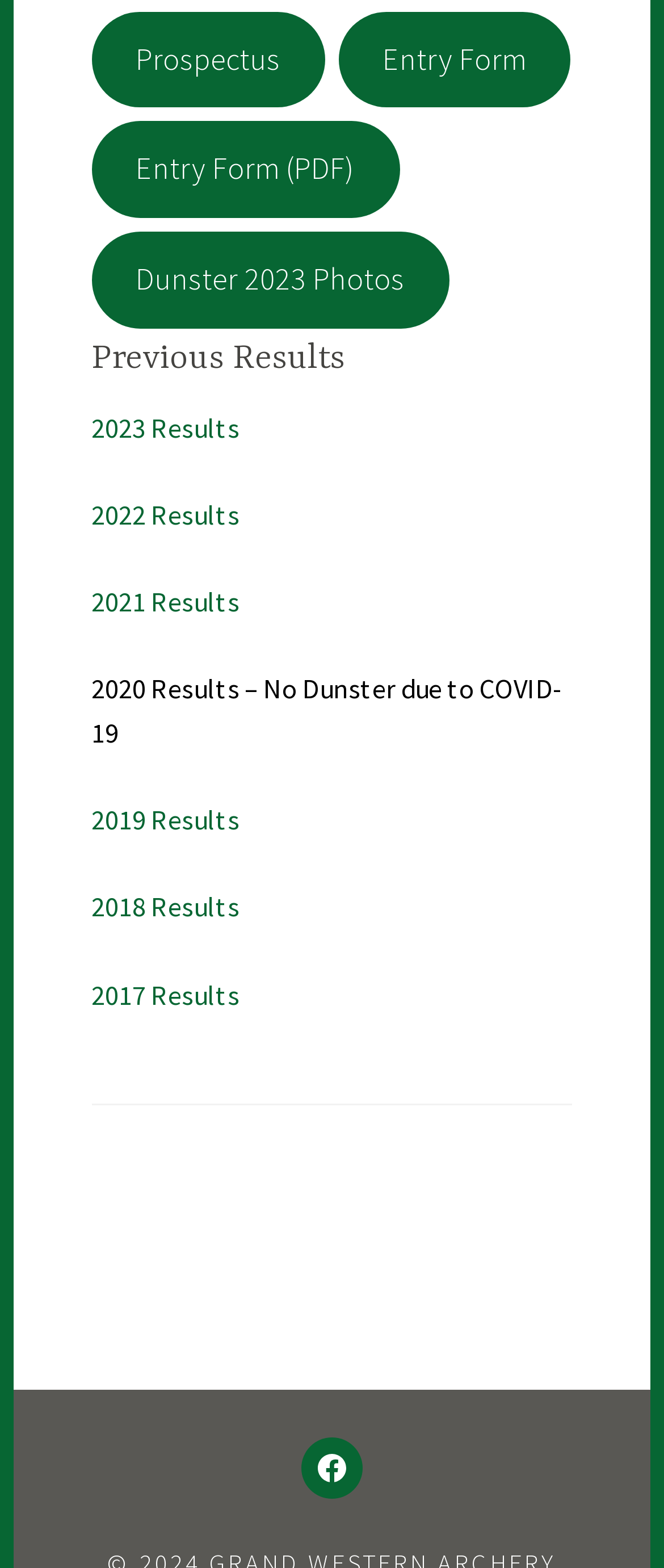Please find the bounding box coordinates for the clickable element needed to perform this instruction: "Submit Entry Form".

[0.51, 0.007, 0.858, 0.069]